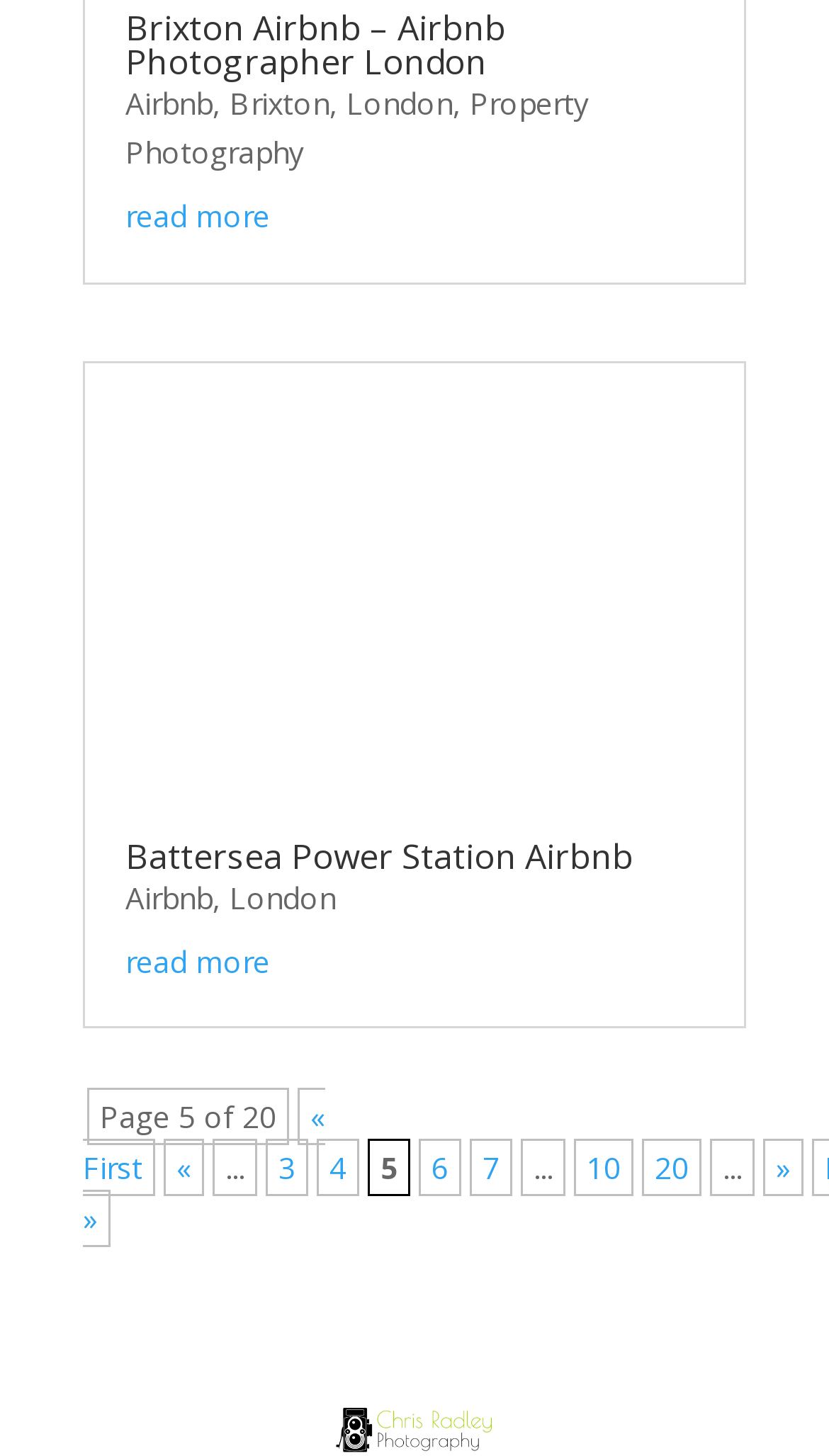Can you pinpoint the bounding box coordinates for the clickable element required for this instruction: "Go to page 6"? The coordinates should be four float numbers between 0 and 1, i.e., [left, top, right, bottom].

[0.505, 0.782, 0.556, 0.822]